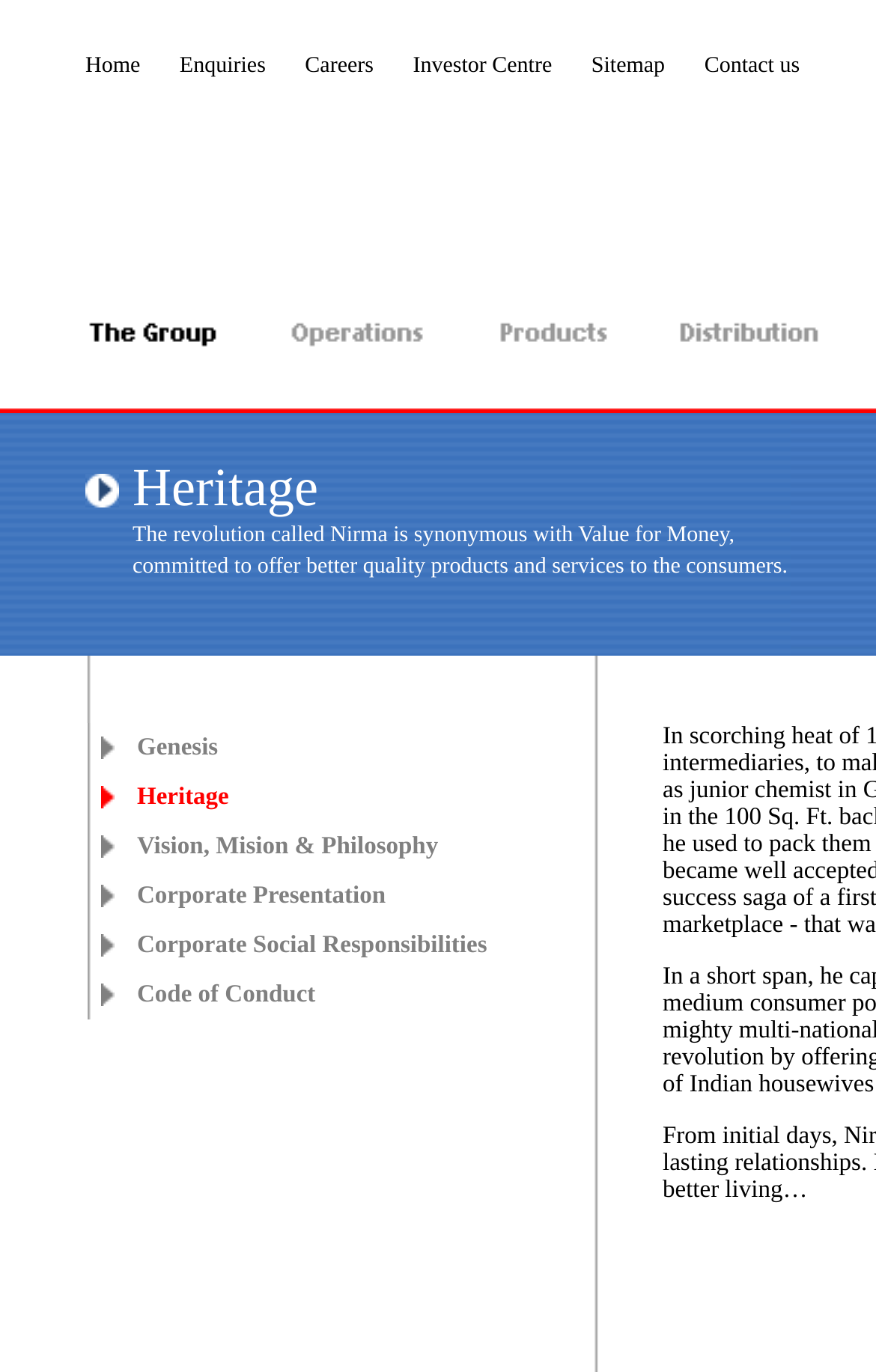Pinpoint the bounding box coordinates of the clickable element to carry out the following instruction: "Go to Investor Centre."

[0.471, 0.039, 0.63, 0.057]